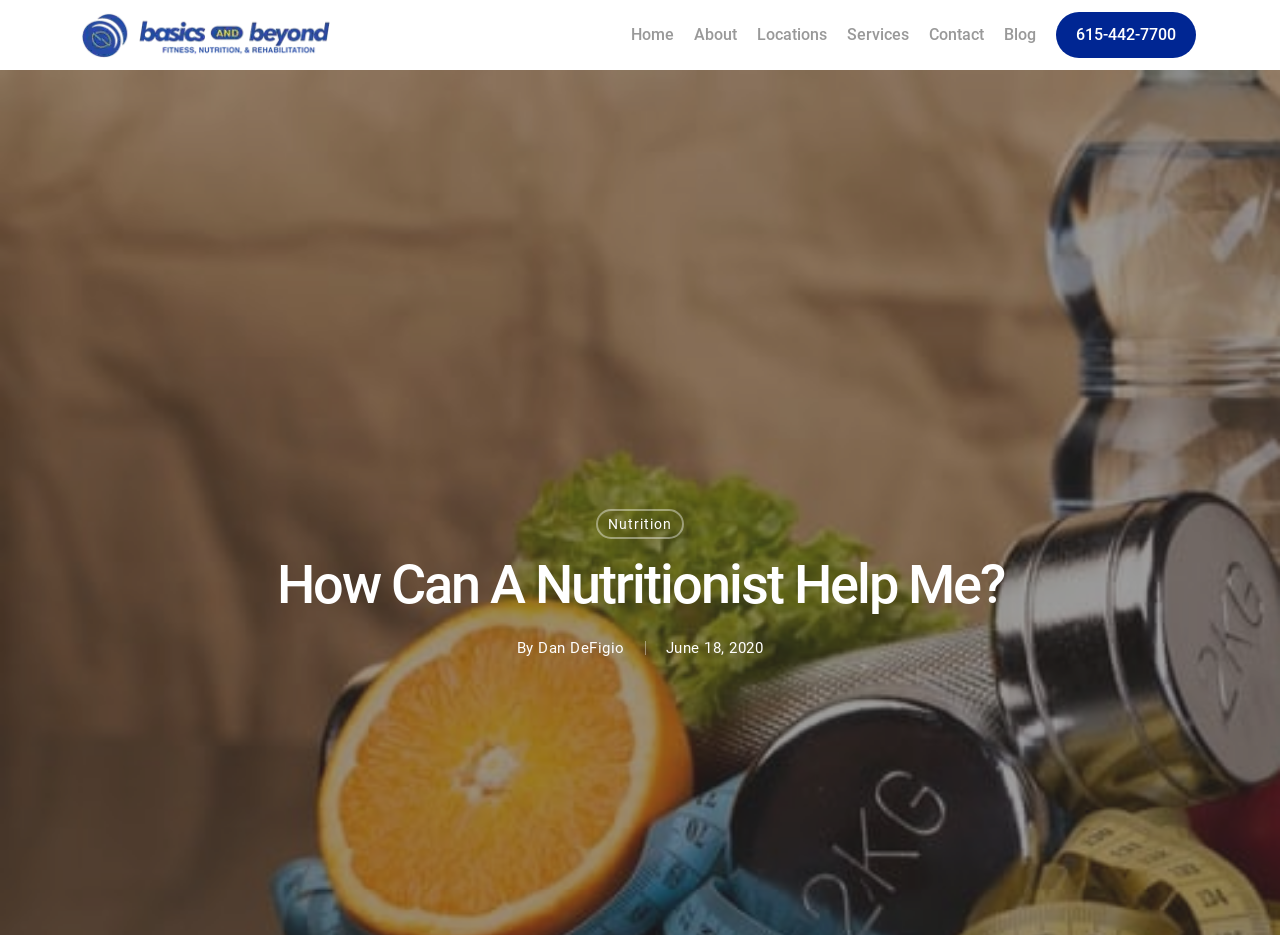Determine the bounding box coordinates for the UI element described. Format the coordinates as (top-left x, top-left y, bottom-right x, bottom-right y) and ensure all values are between 0 and 1. Element description: Contact

[0.726, 0.013, 0.769, 0.062]